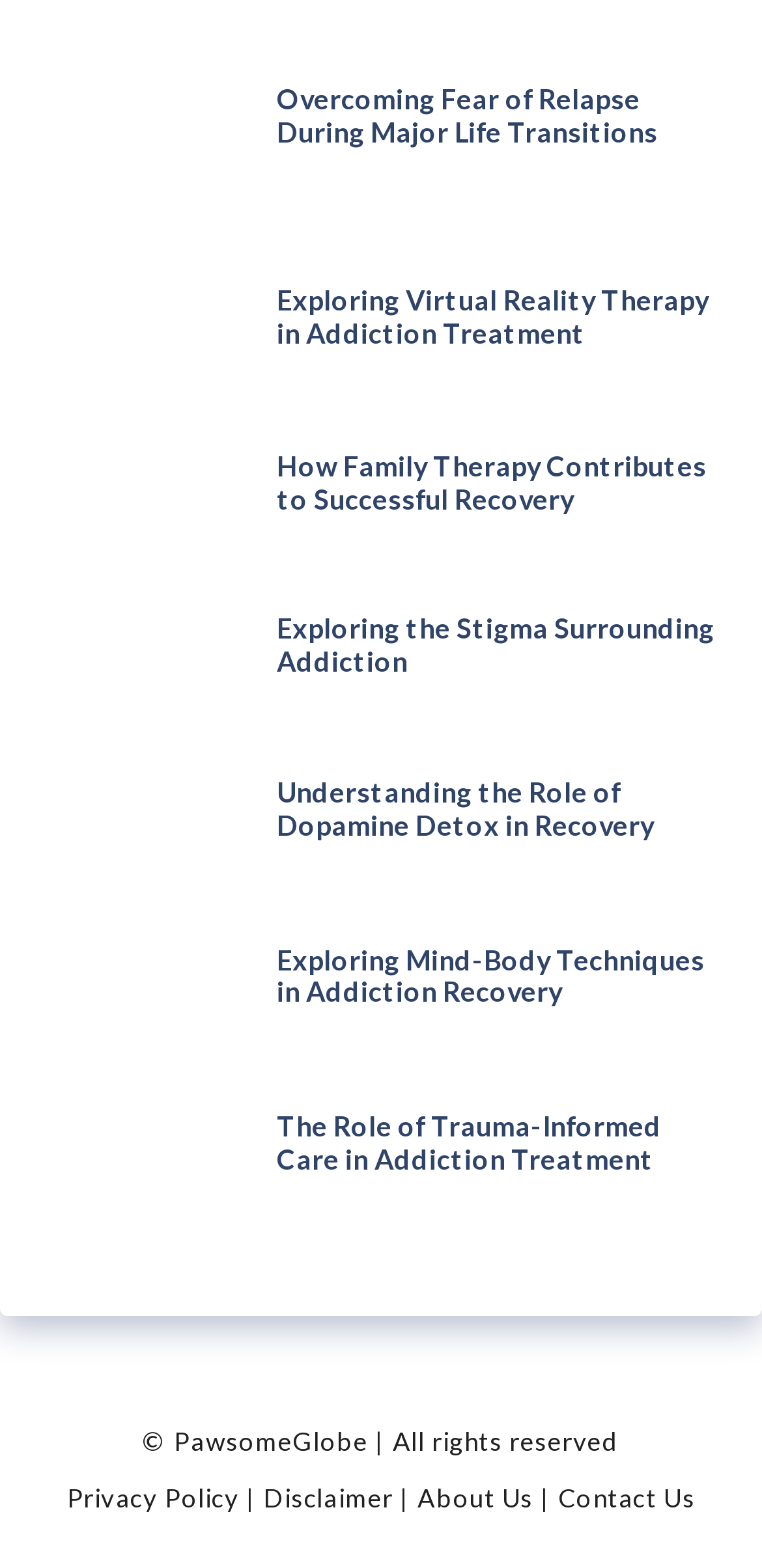Pinpoint the bounding box coordinates for the area that should be clicked to perform the following instruction: "Learn about the role of dopamine detox in recovery".

[0.363, 0.496, 0.949, 0.538]